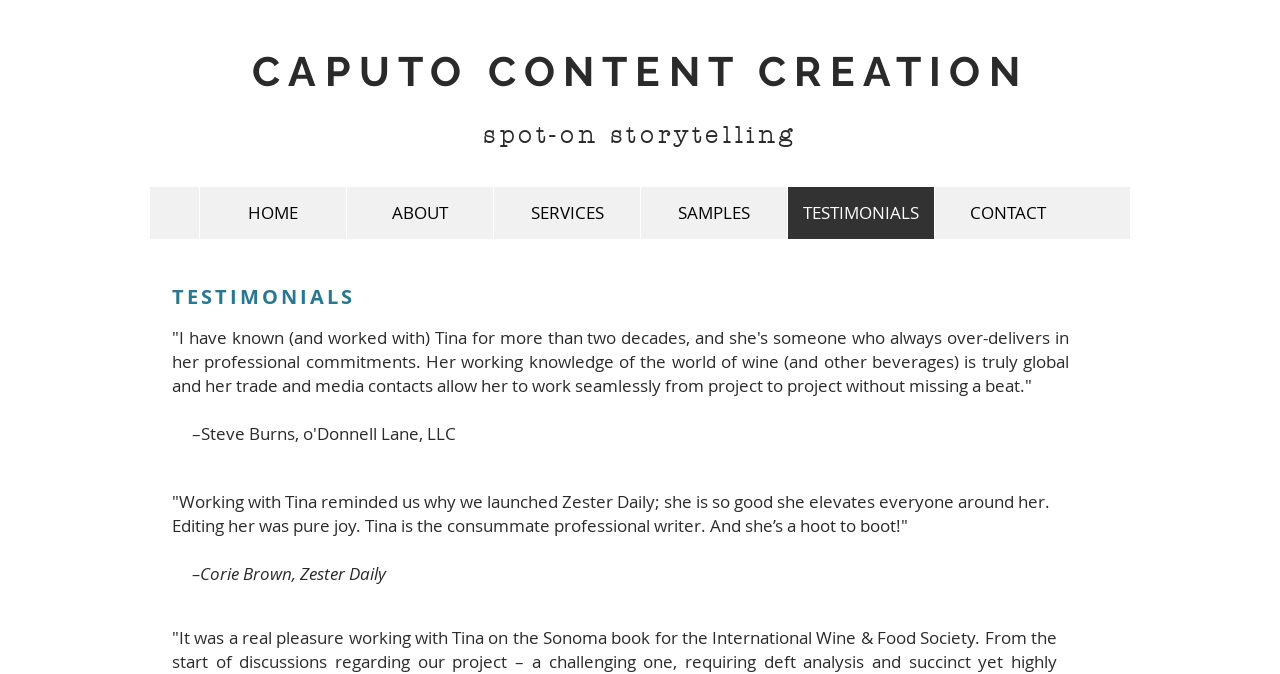Find the bounding box coordinates for the HTML element specified by: "ABOUT".

[0.27, 0.277, 0.385, 0.355]